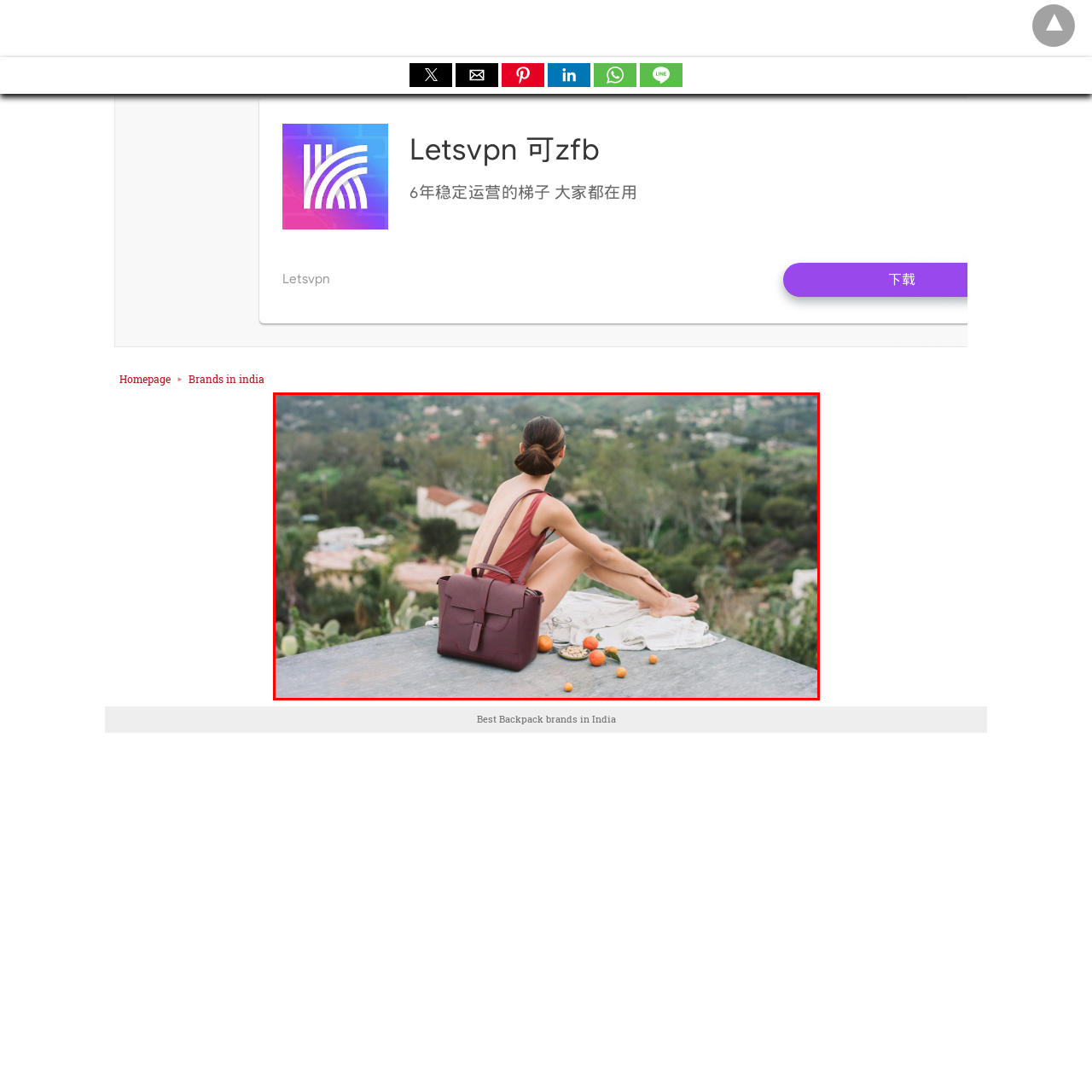What is beside the woman?
Inspect the image enclosed within the red bounding box and provide a detailed answer to the question, using insights from the image.

A sleek burgundy backpack is resting beside the woman on the stone ledge, which implies that she has been engaging in some outdoor activity and has taken a break to relax.